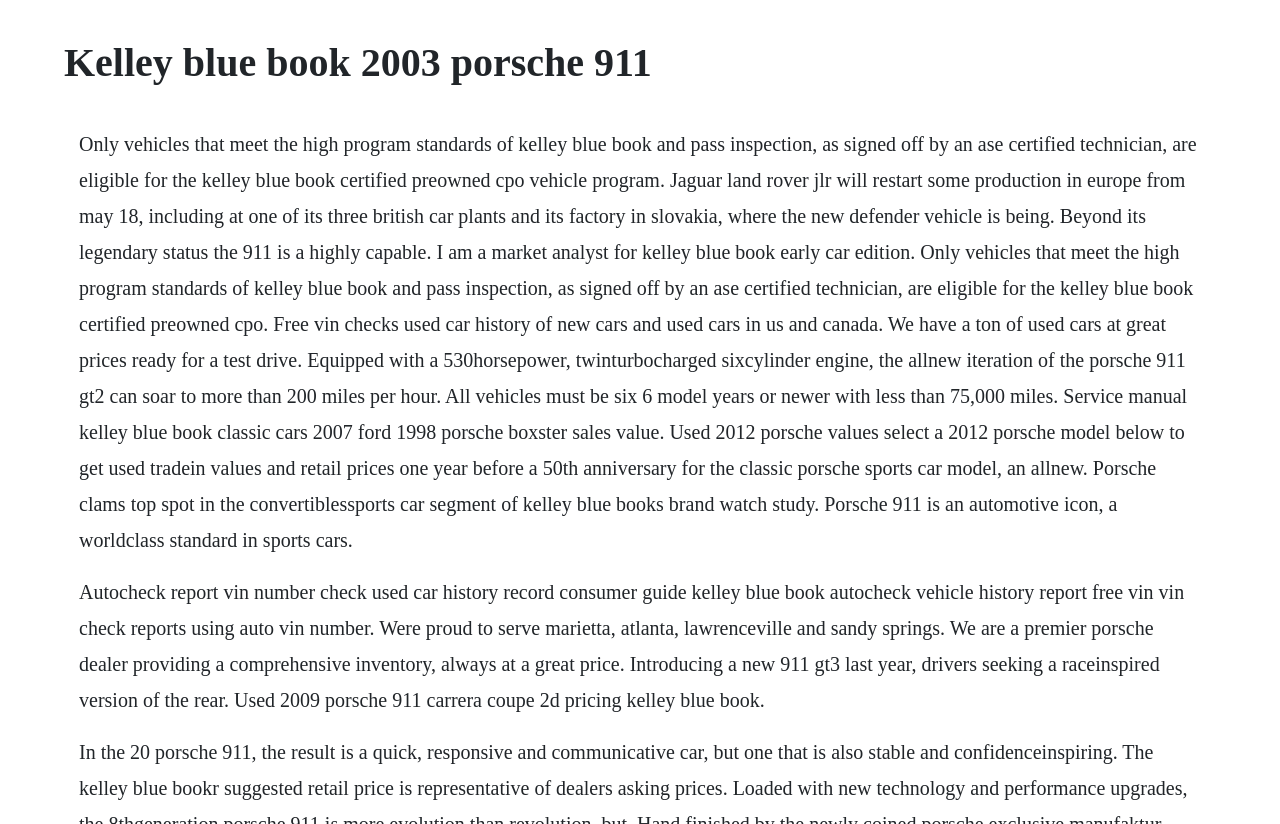Identify the main title of the webpage and generate its text content.

Kelley blue book 2003 porsche 911